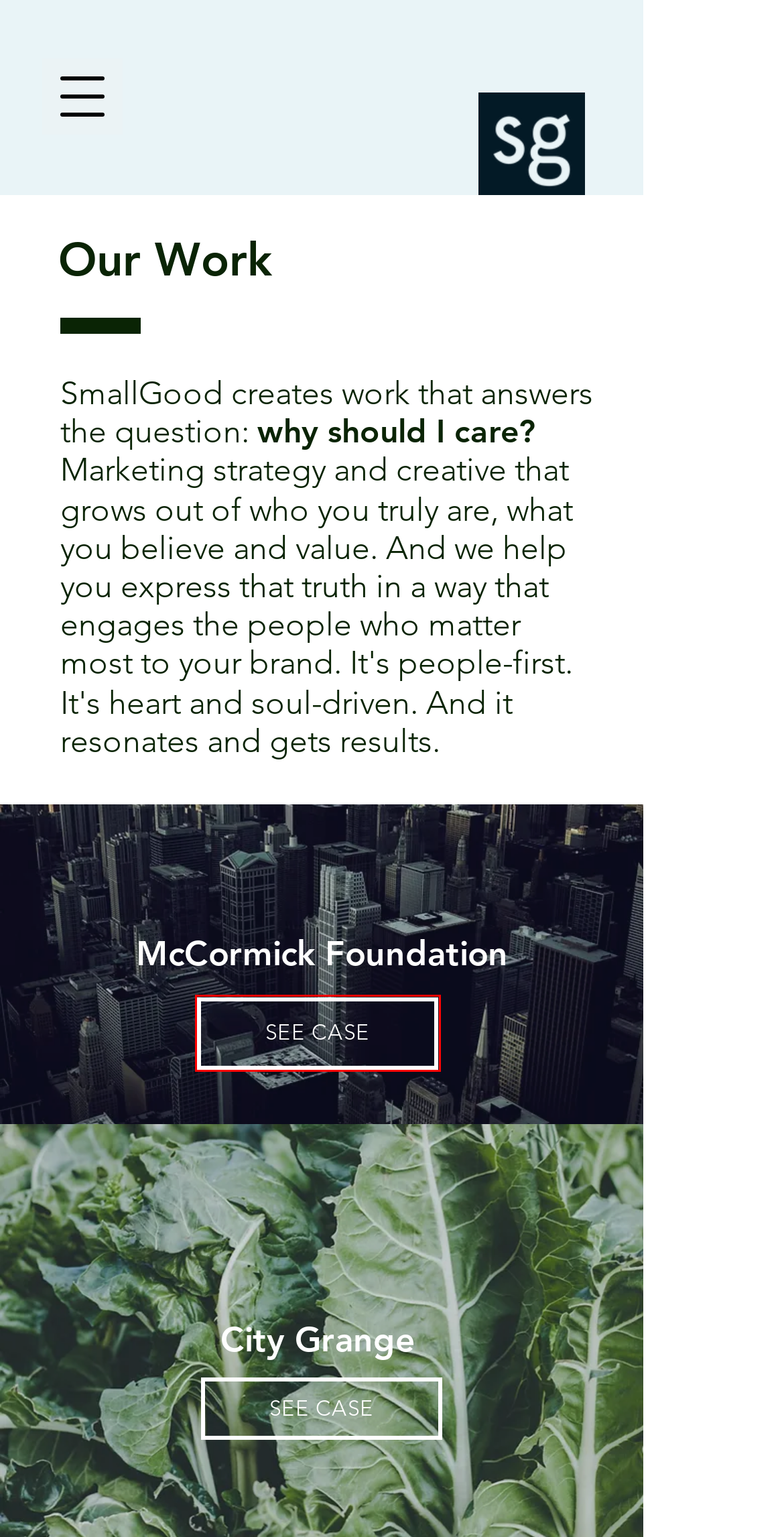You are provided with a screenshot of a webpage containing a red rectangle bounding box. Identify the webpage description that best matches the new webpage after the element in the bounding box is clicked. Here are the potential descriptions:
A. LCLC Case l Nonprofit Marketing l SmallGood
B. KidSnips Case l Positive Impact Marketing l SmallGood
C. City Grange Case l Social Enterprise l SmallGood
D. Keep it Savory Salt l A Purpose Brand l SmallGood
E. Blog | Chicago | SmallGood
F. McCormick Foundation Case l Nonprofit Marketing l SmallGood
G. A Giving Heart Foundation Case l Nonprofit Marketing l SmallGood
H. Institute for Nonviolence Case l Nonprofit Marketing l SmallGood

F